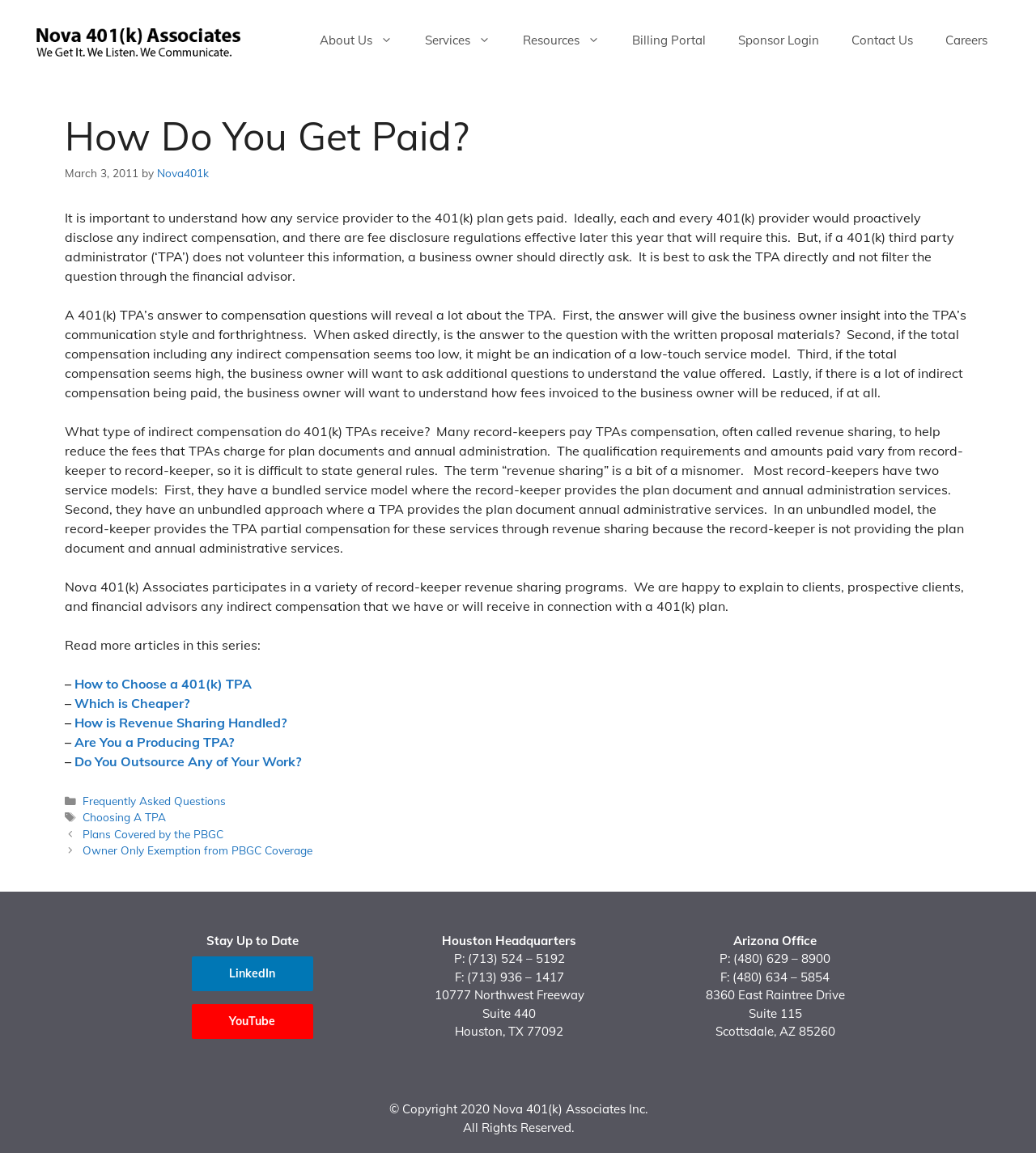Using the provided element description: "Sponsor Login", identify the bounding box coordinates. The coordinates should be four floats between 0 and 1 in the order [left, top, right, bottom].

[0.697, 0.014, 0.806, 0.056]